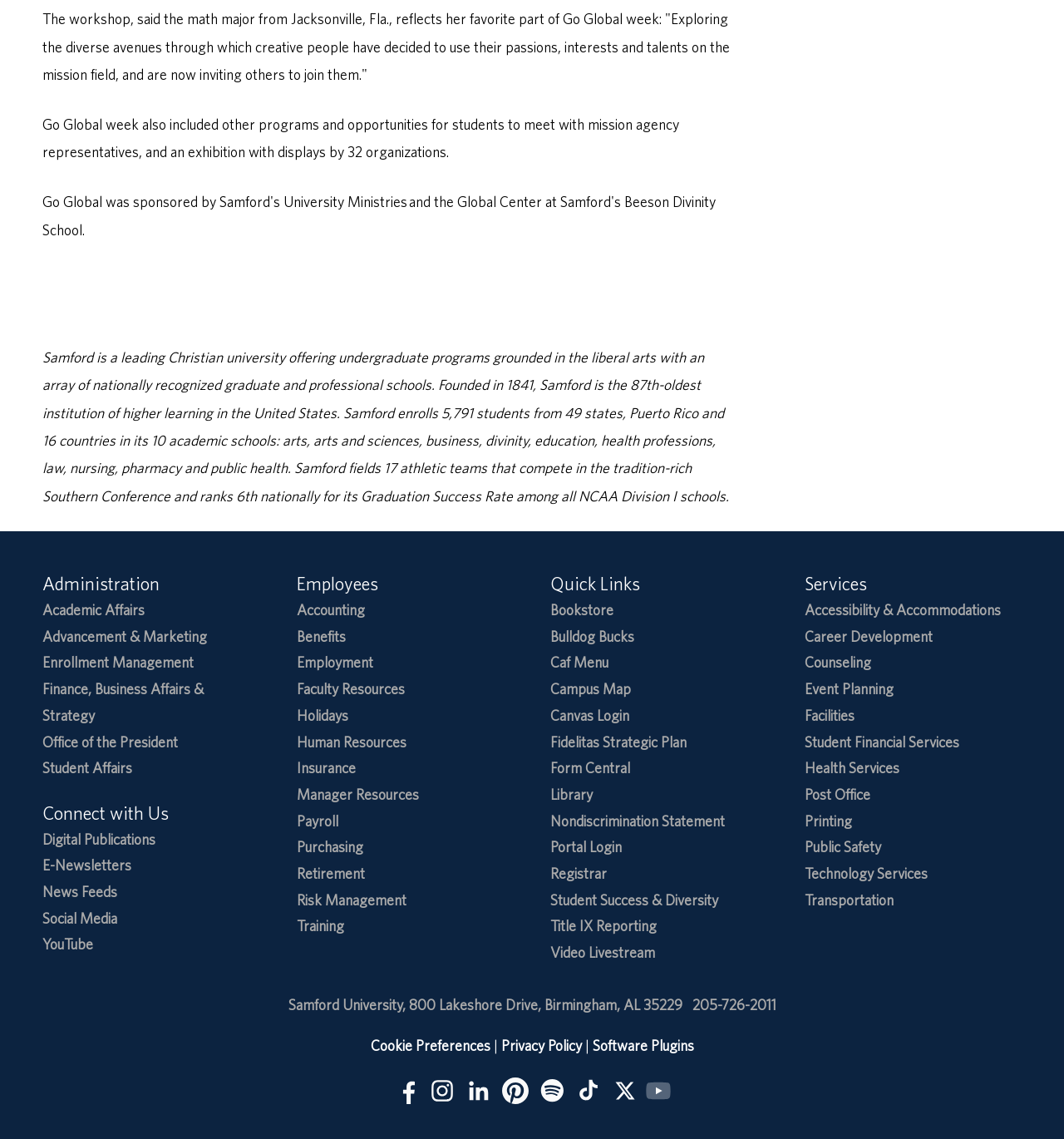How many athletic teams does Samford University have?
Answer the question with a detailed explanation, including all necessary information.

I found the answer by reading the text content of the webpage, specifically the paragraph that describes Samford University, which mentions that it 'fields 17 athletic teams that compete in the tradition-rich Southern Conference'.